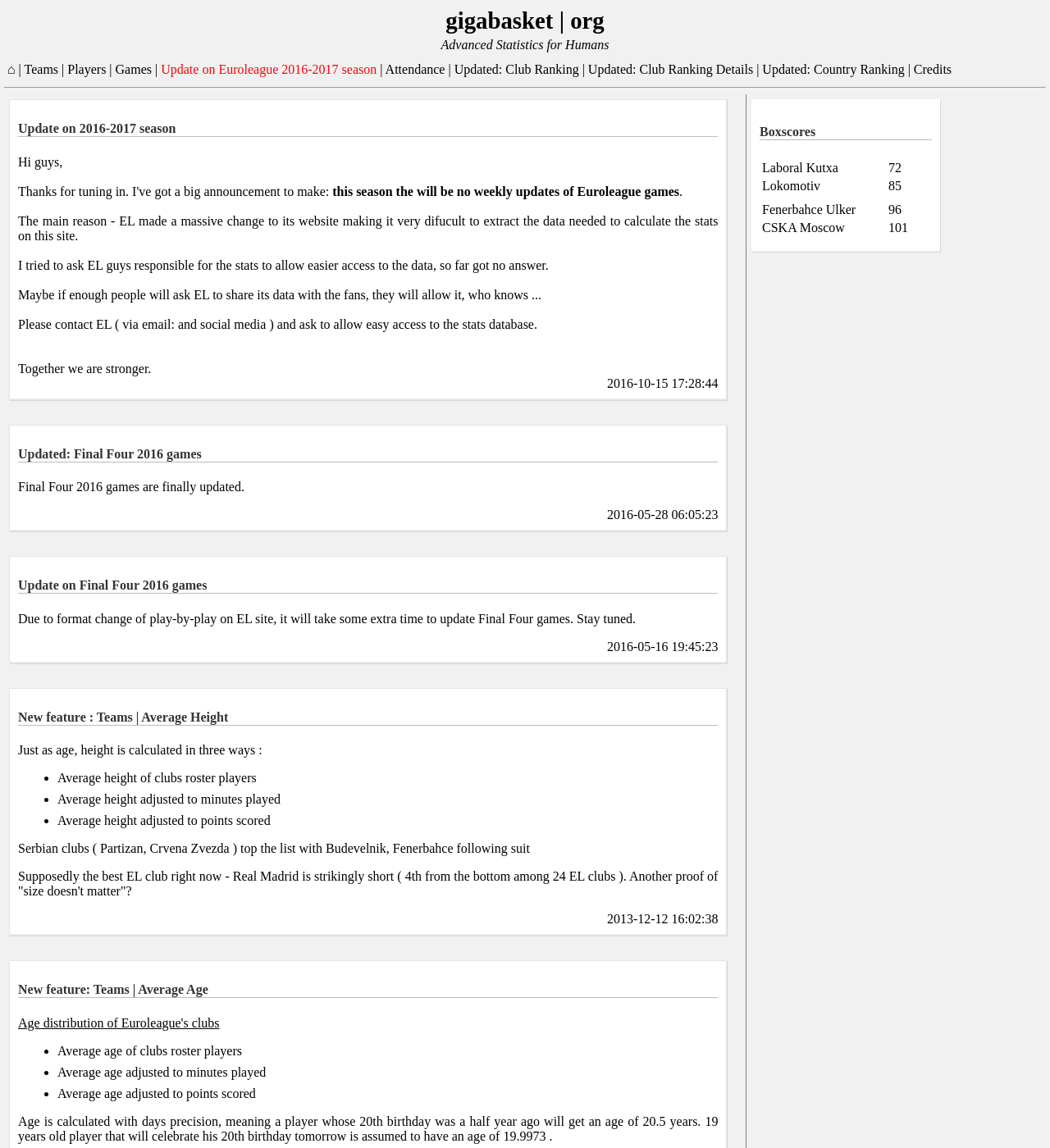Give a one-word or one-phrase response to the question:
How many links are there in the top navigation bar?

7